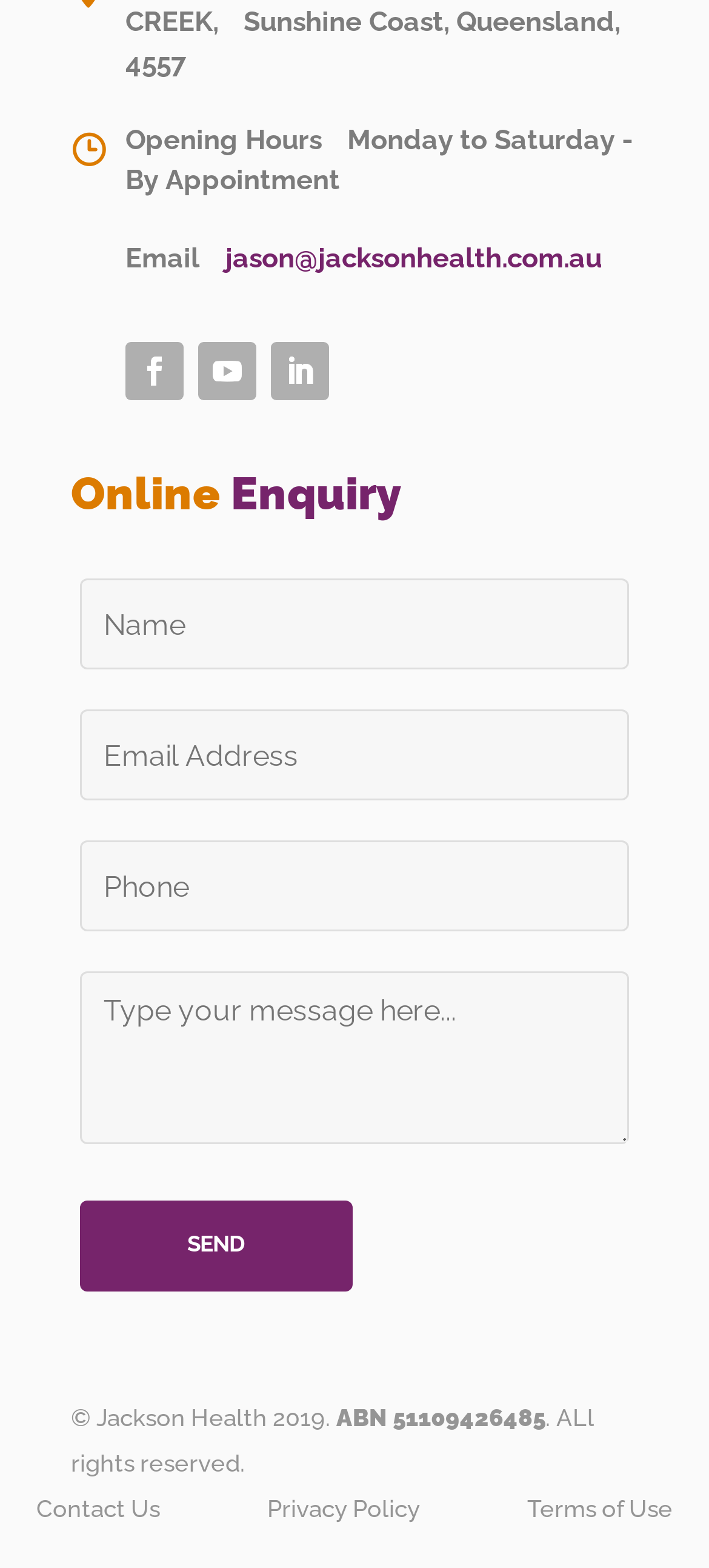What is the location of Jackson Health?
Please elaborate on the answer to the question with detailed information.

I found the location of Jackson Health by looking at the top section of the webpage, where it says 'Sunshine Coast, Queensland, 4557' in a static text element.